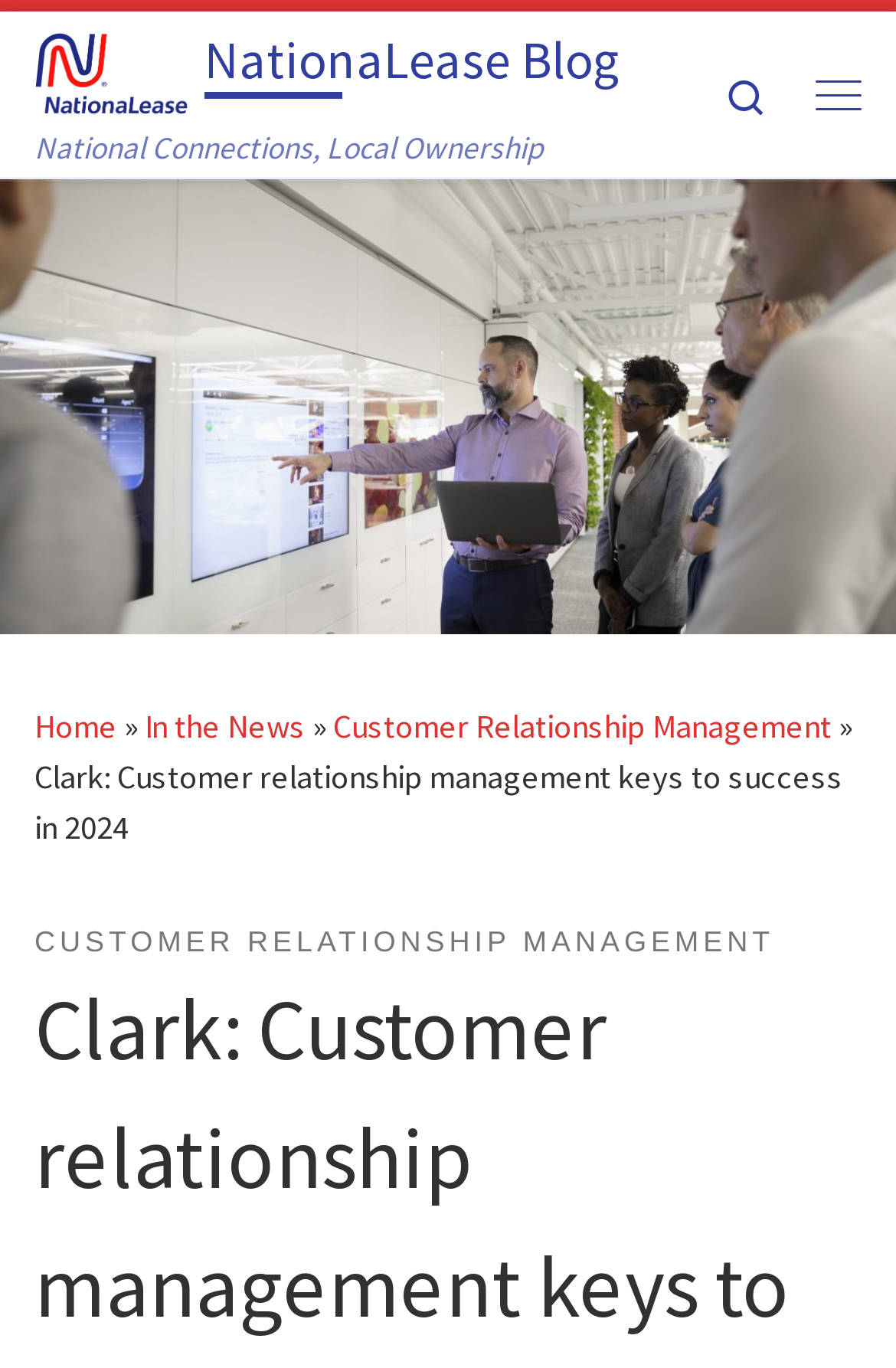What is the search icon represented by?
From the image, provide a succinct answer in one word or a short phrase.

